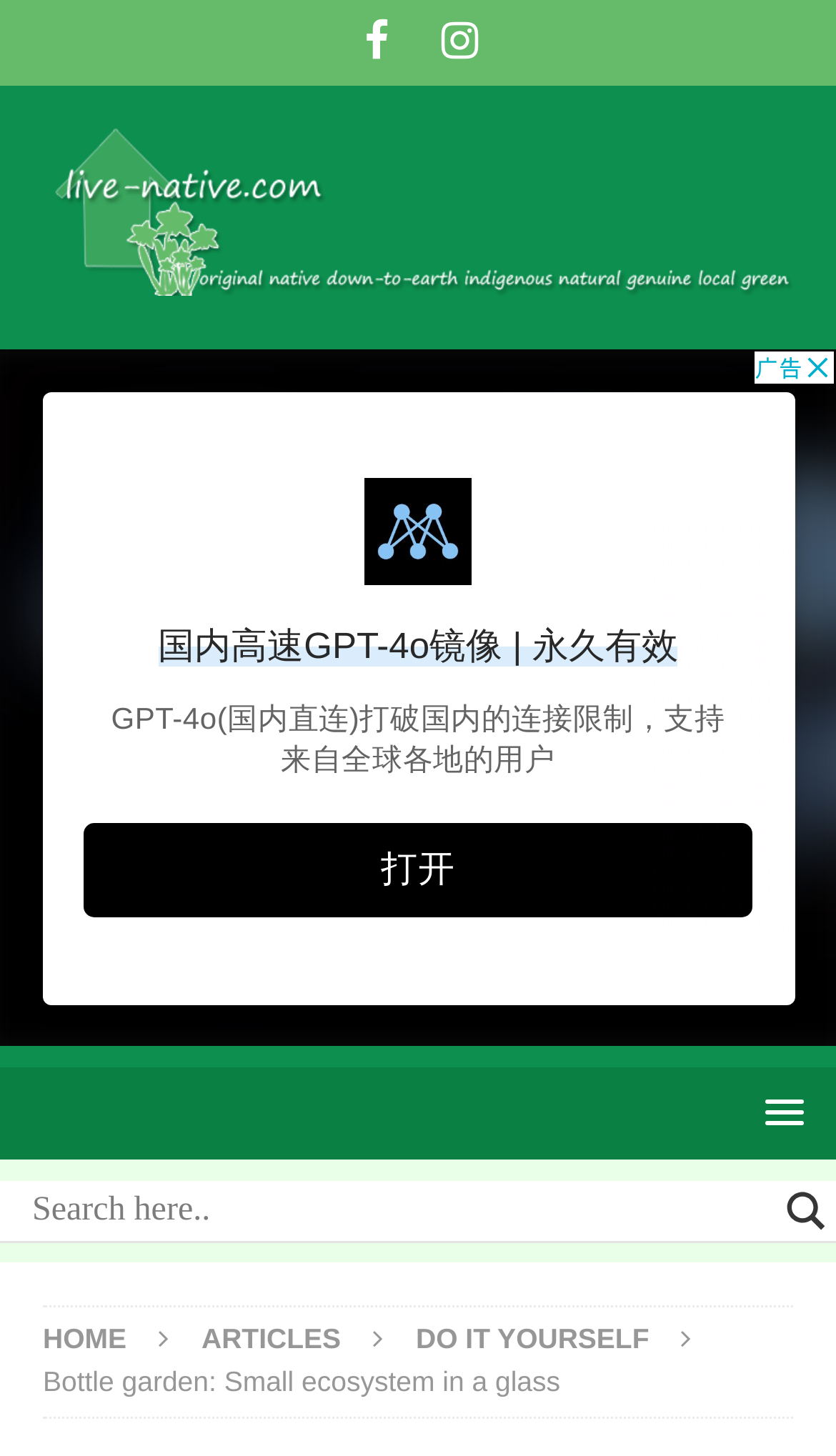Determine the main heading of the webpage and generate its text.

Bottle garden: Small ecosystem in a glass